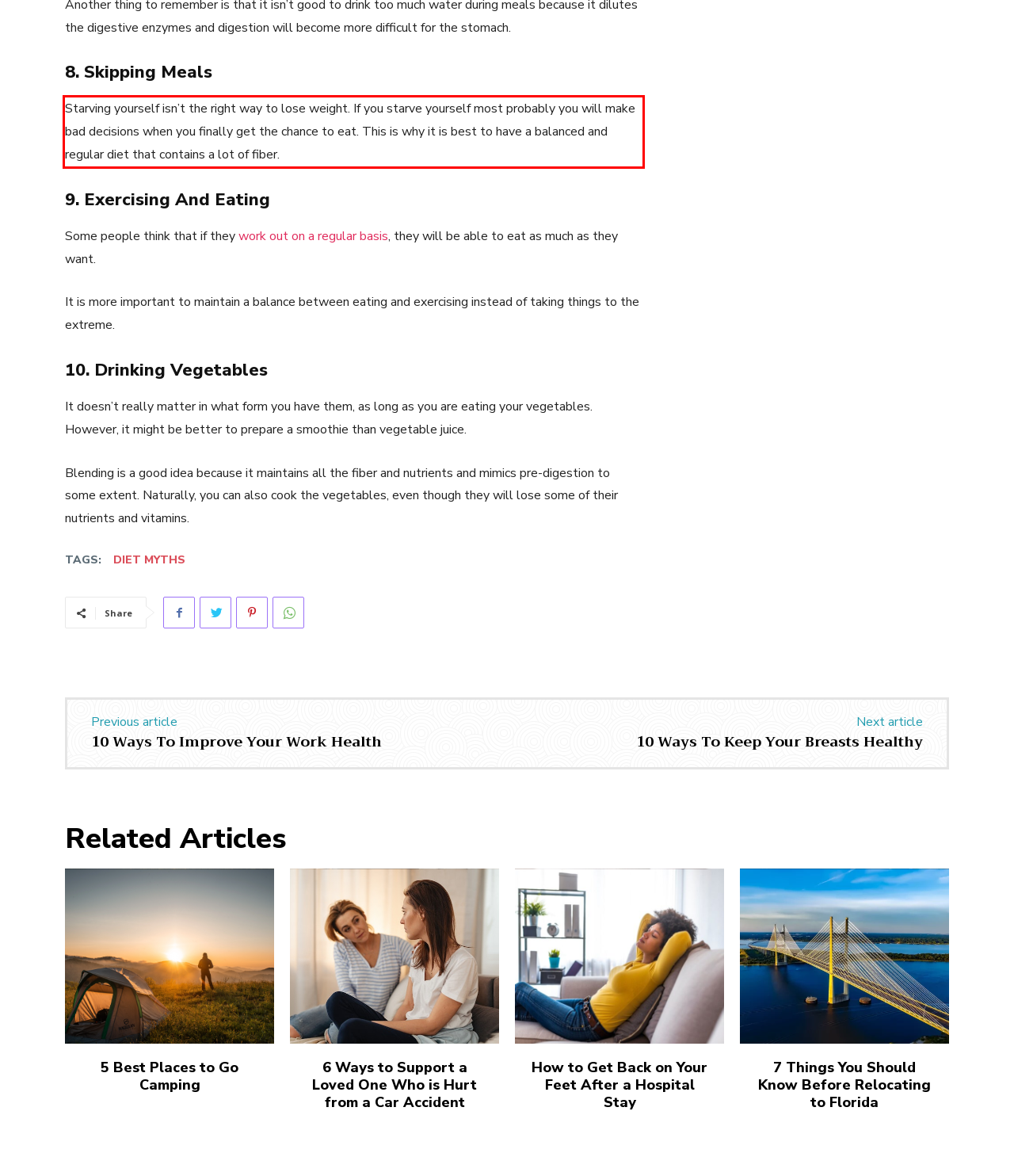Please analyze the provided webpage screenshot and perform OCR to extract the text content from the red rectangle bounding box.

Starving yourself isn’t the right way to lose weight. If you starve yourself most probably you will make bad decisions when you finally get the chance to eat. This is why it is best to have a balanced and regular diet that contains a lot of fiber.